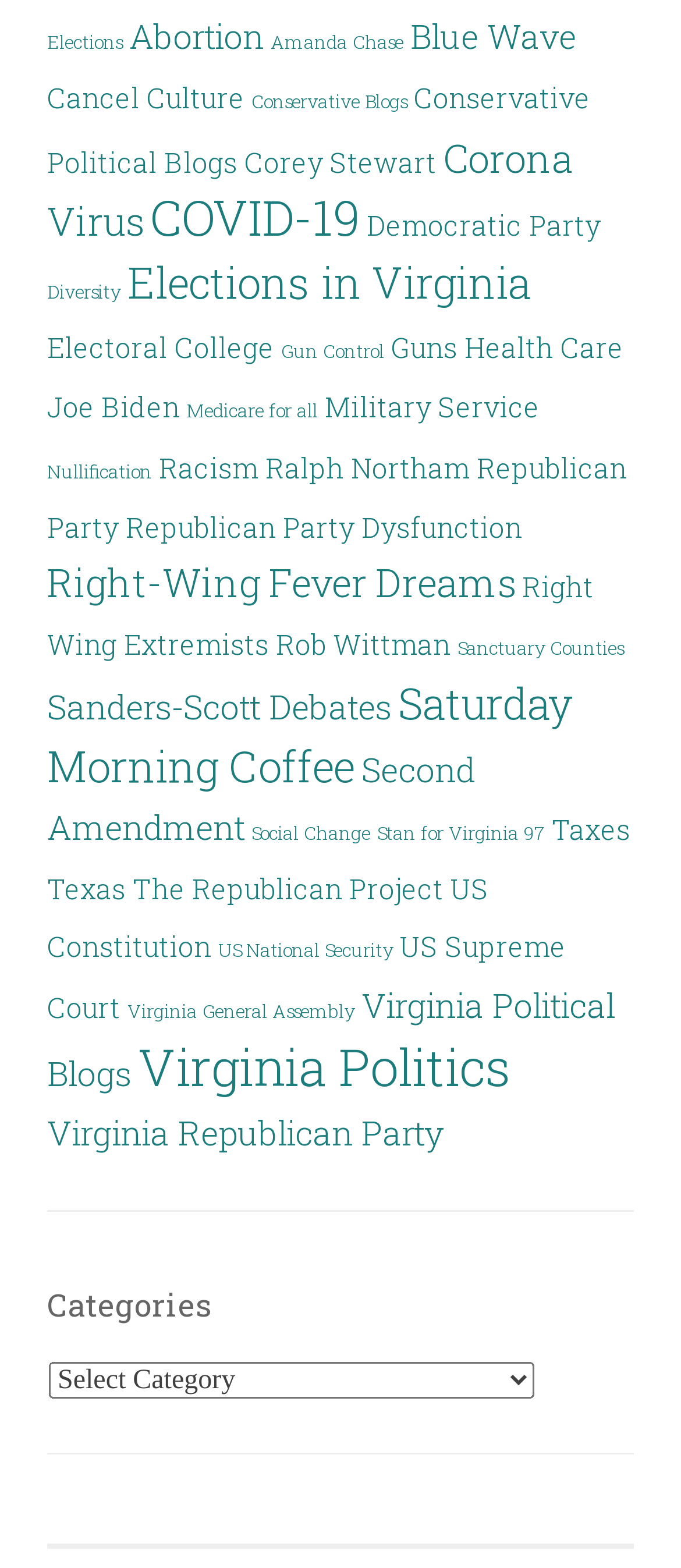What is the purpose of the combobox?
From the screenshot, supply a one-word or short-phrase answer.

selecting categories